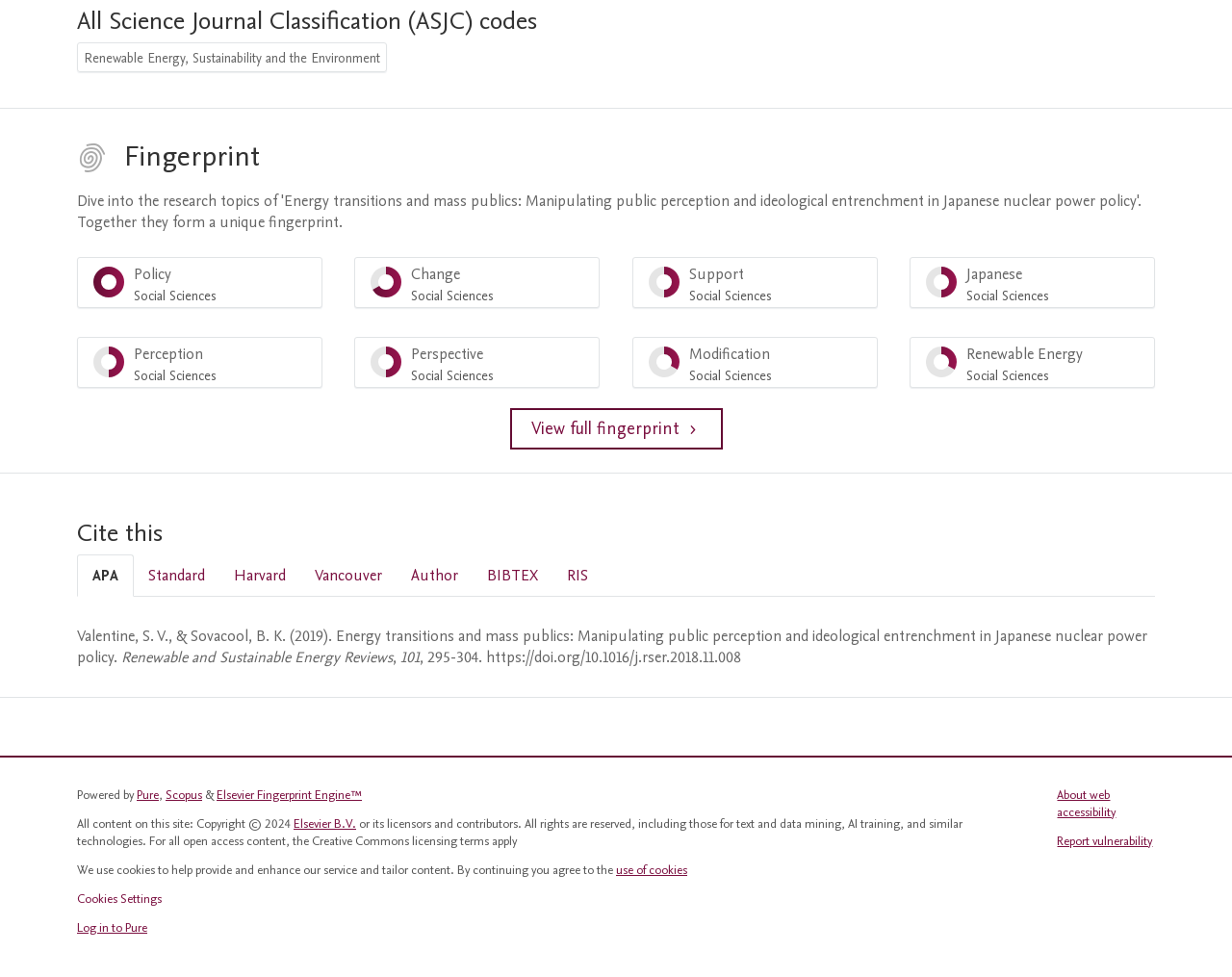Determine the bounding box coordinates of the element's region needed to click to follow the instruction: "Change Social Sciences to 66%". Provide these coordinates as four float numbers between 0 and 1, formatted as [left, top, right, bottom].

[0.288, 0.263, 0.487, 0.316]